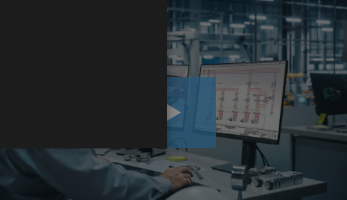Explain the image in detail, mentioning the main subjects and background elements.

The image showcases a professional environment where an individual is engaged in electrical design using advanced software. A large monitor displays detailed schematics, likely related to 3DEXPERIENCE Electrical design or SOLIDWORKS platforms, emphasizing the intricate nature of electrical systems. 

The individual appears focused on their work, hands resting on a sleek control surface, which likely comprises various buttons and knobs used for inputting design modifications or viewing parameters. The workspace is illuminated, highlighting both the modern technology in use and the organized arrangement of tools and equipment in the background, indicative of a dedicated engineering or design studio.

This visual representation serves to underline the practical application of software training—particularly in the context of SOLIDWORKS Electrical Standard Integration Service—demonstrating how such courses can equip designers with the skills necessary to create and manage complex electrical documentation efficiently.